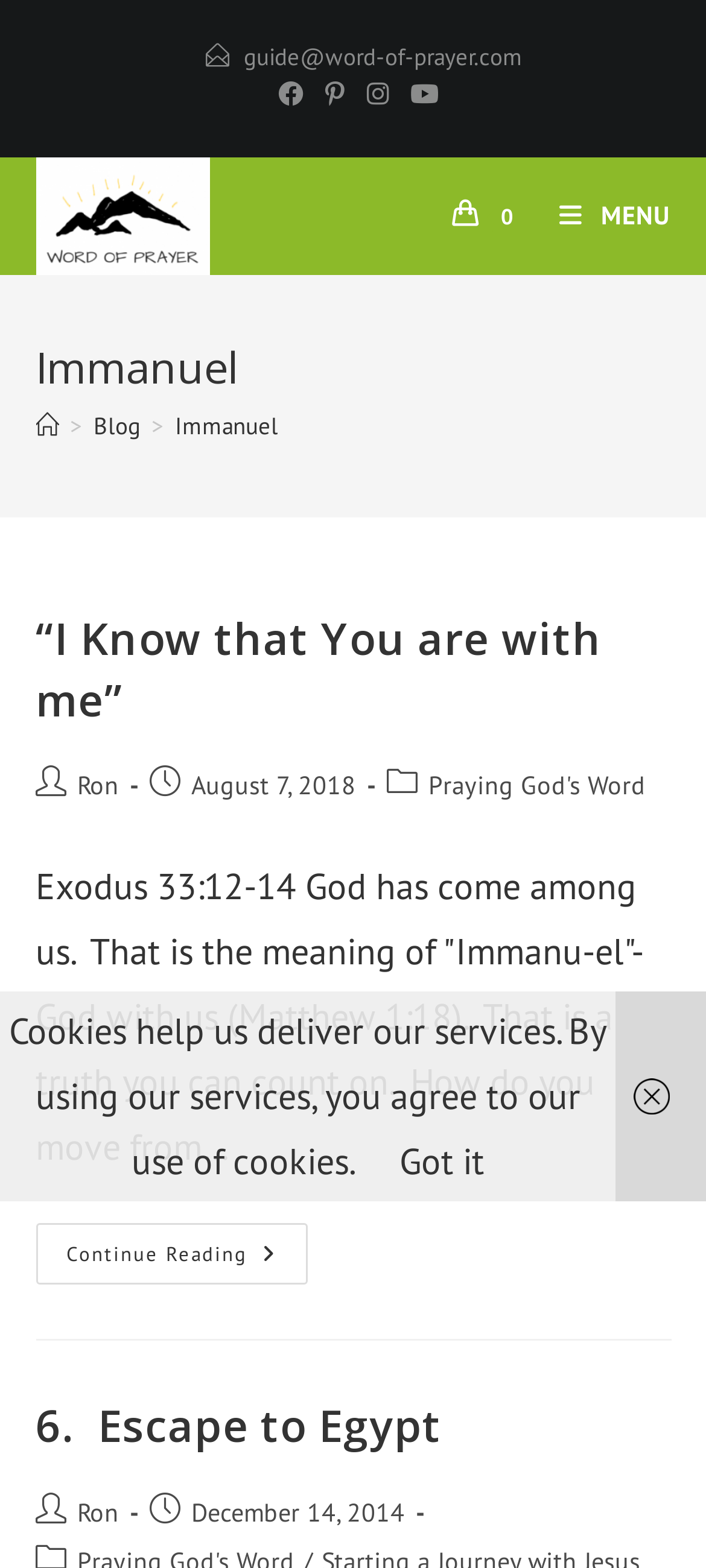Can you provide the bounding box coordinates for the element that should be clicked to implement the instruction: "Check the author of the post"?

[0.109, 0.491, 0.168, 0.511]